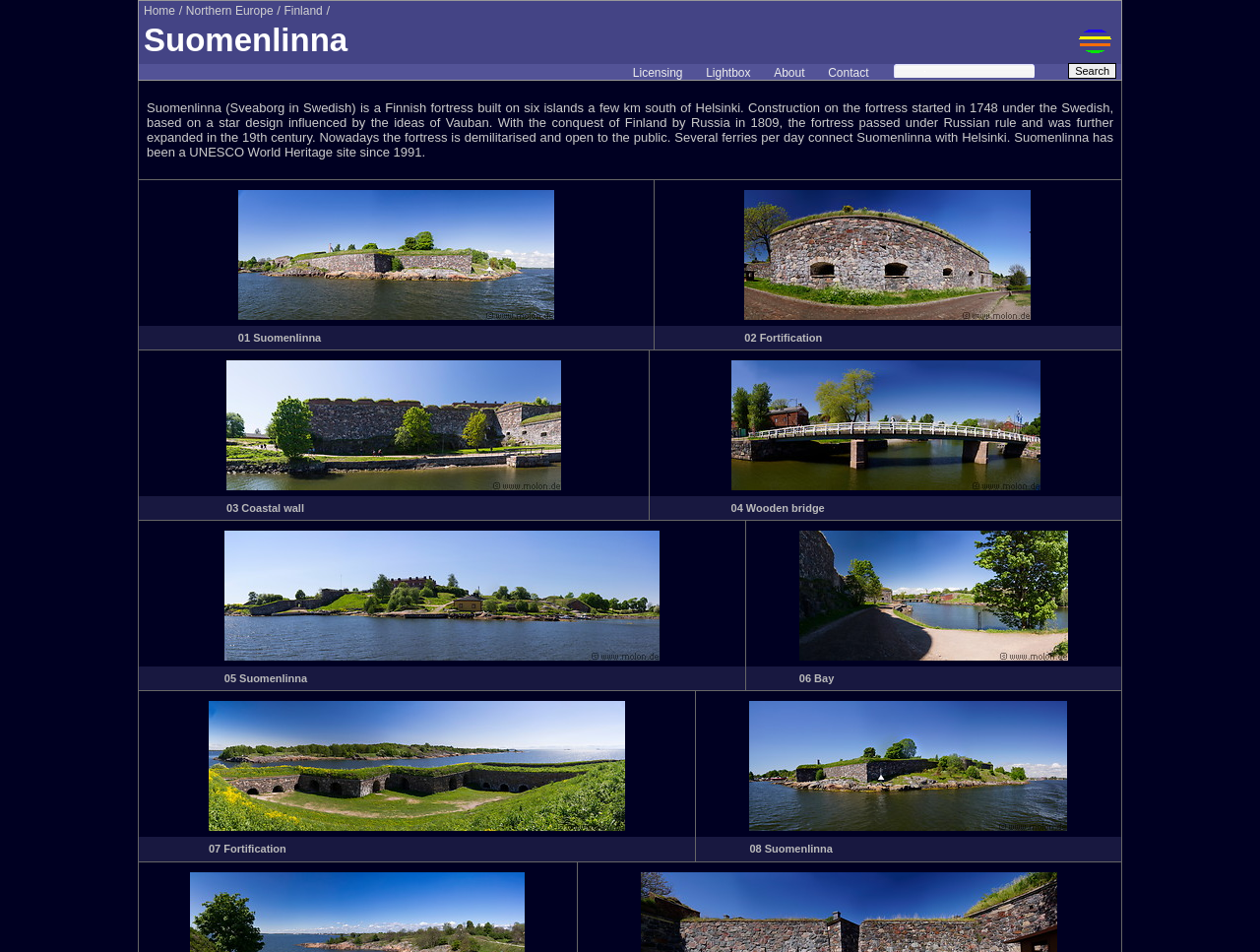Determine the bounding box for the described HTML element: "04 Wooden bridge". Ensure the coordinates are four float numbers between 0 and 1 in the format [left, top, right, bottom].

[0.58, 0.527, 0.654, 0.54]